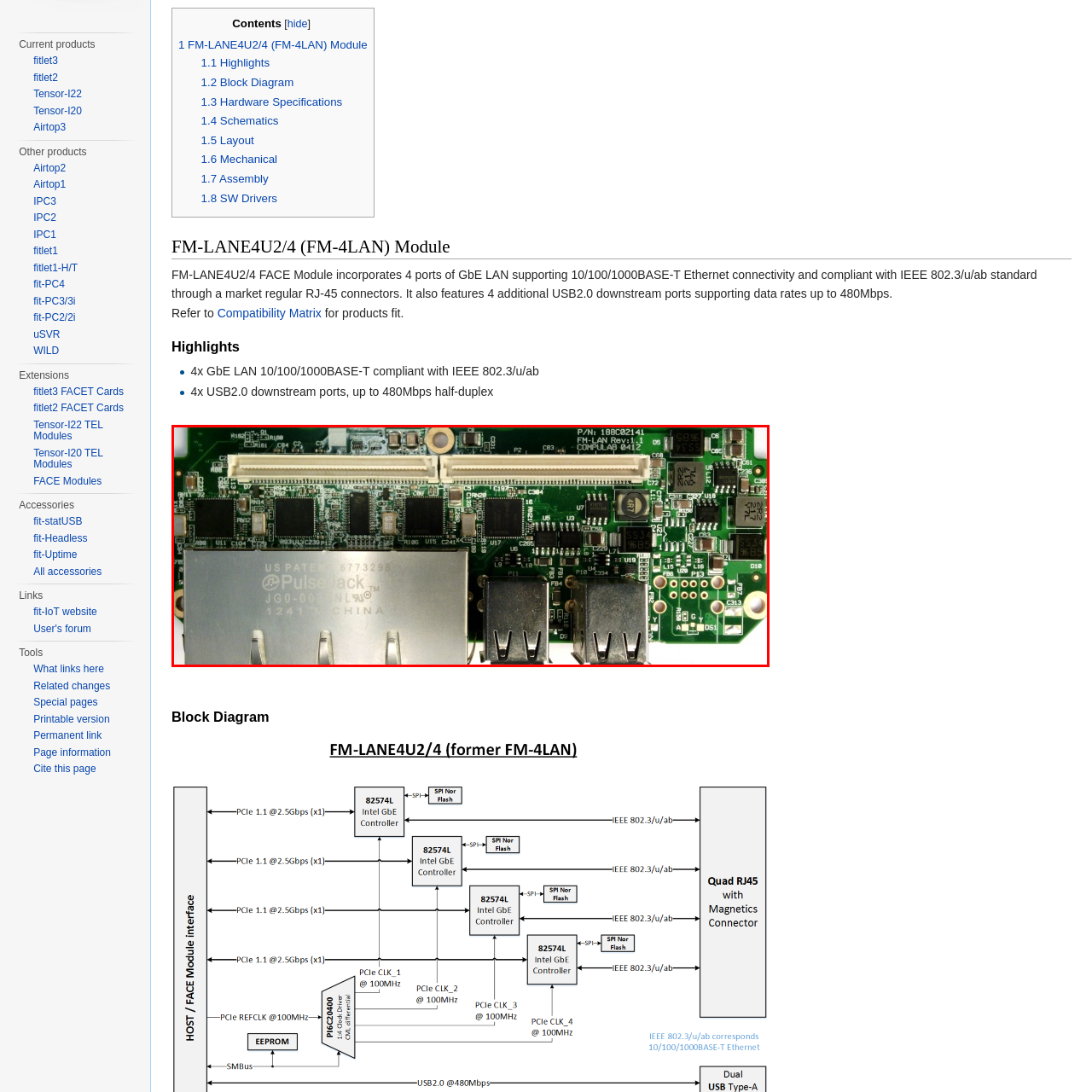Articulate a detailed description of the image enclosed by the red outline.

The image depicts a detailed view of the FM-LANE4U2/4 Module, a key component that integrates multiple connectivity options. This high-performance module features four Gigabit Ethernet (GbE) LAN ports, which support data transmission standards of 10/100/1000BASE-T, compliant with the IEEE 802.3/u/ab specifications. Visible components on the printed circuit board (PCB) include an array of integrated circuits, capacitors, and connectors, designed for robust network performance. The module also includes ports for USB 2.0 connectivity, enhancing its utility in various applications. The meticulous layout and soldering reflect advanced engineering, catering to industrial networking needs.